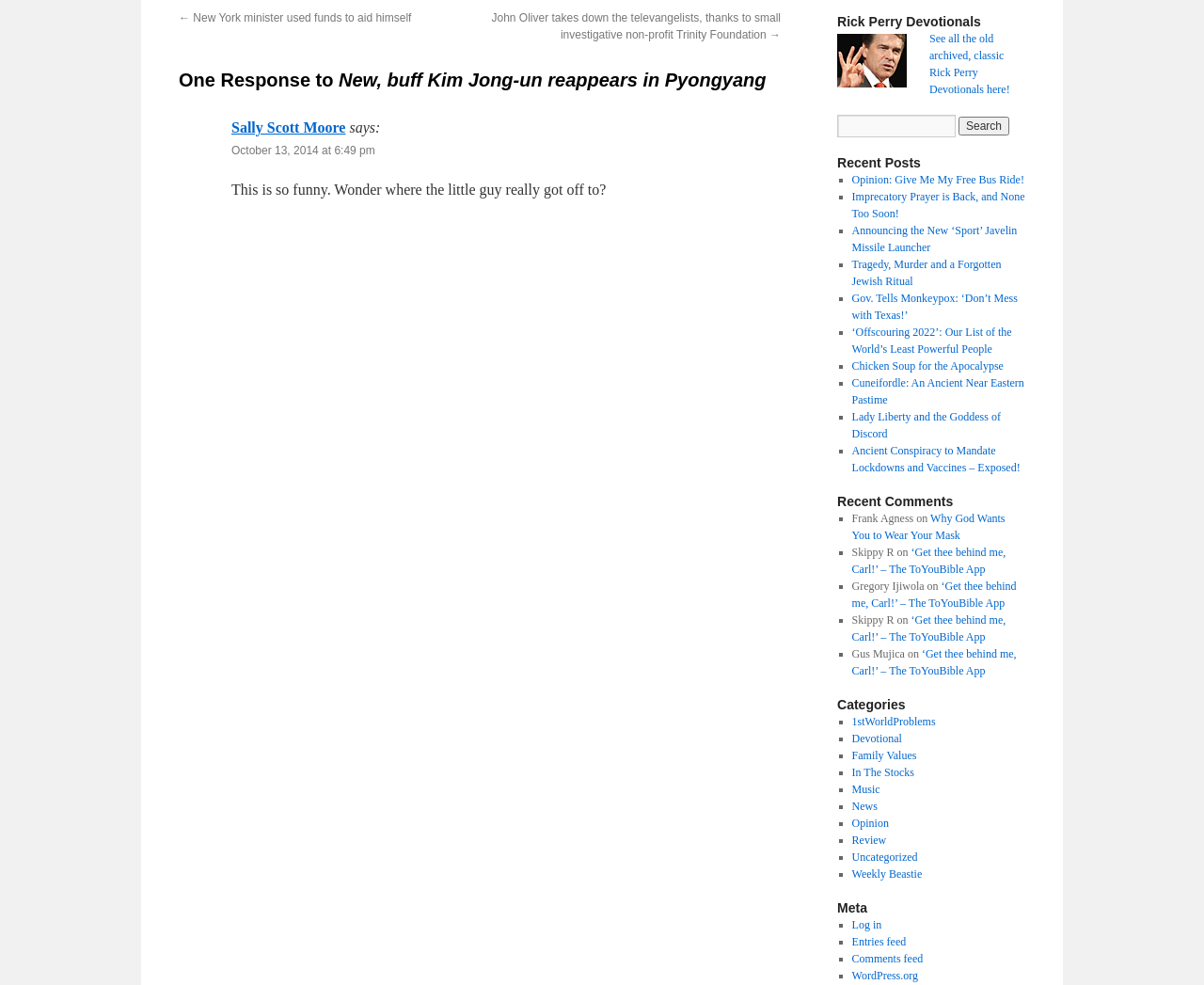Provide a single word or phrase to answer the given question: 
Who commented on the post 'Why God Wants You to Wear Your Mask'?

Frank Agness